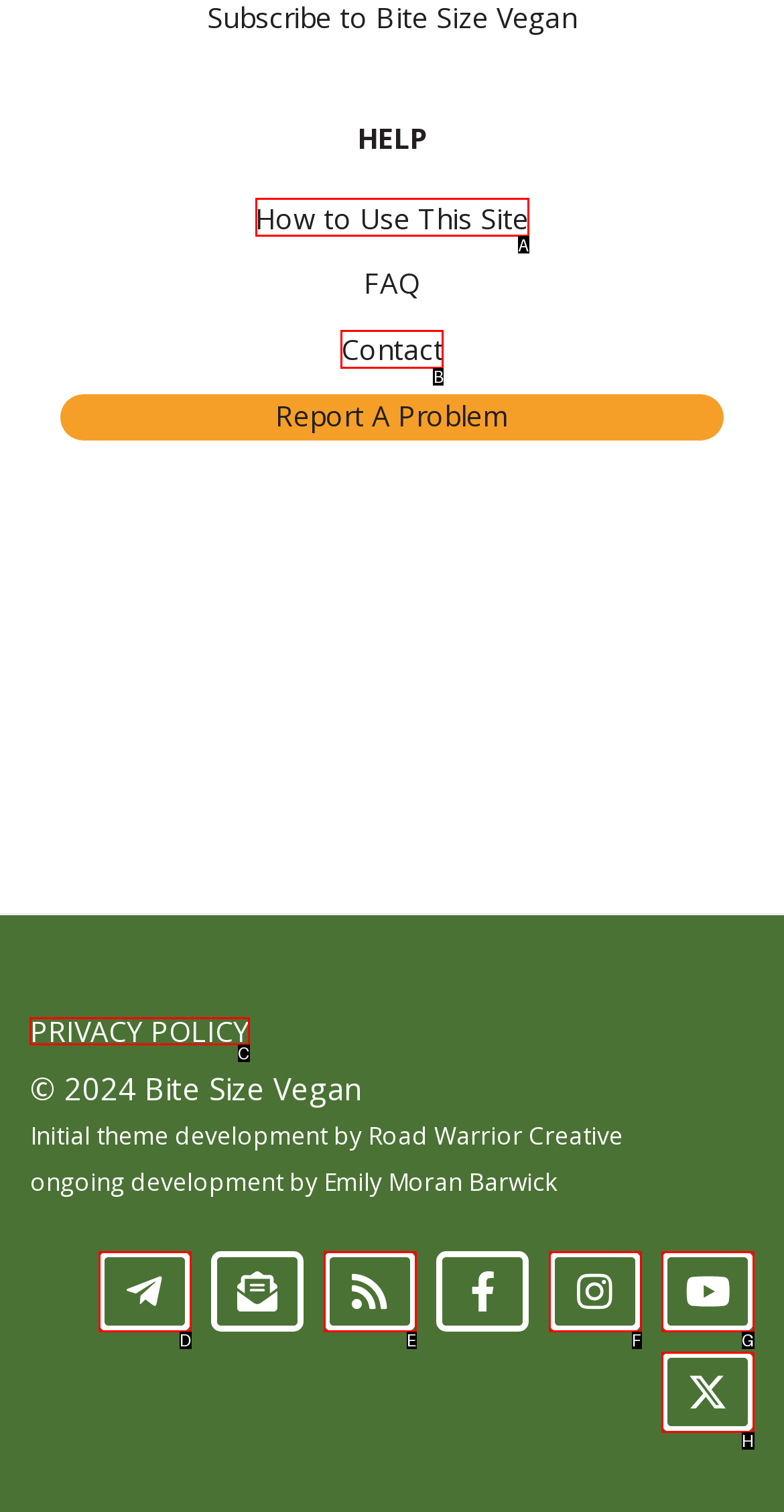Which HTML element should be clicked to fulfill the following task: Check the website's privacy policy?
Reply with the letter of the appropriate option from the choices given.

C